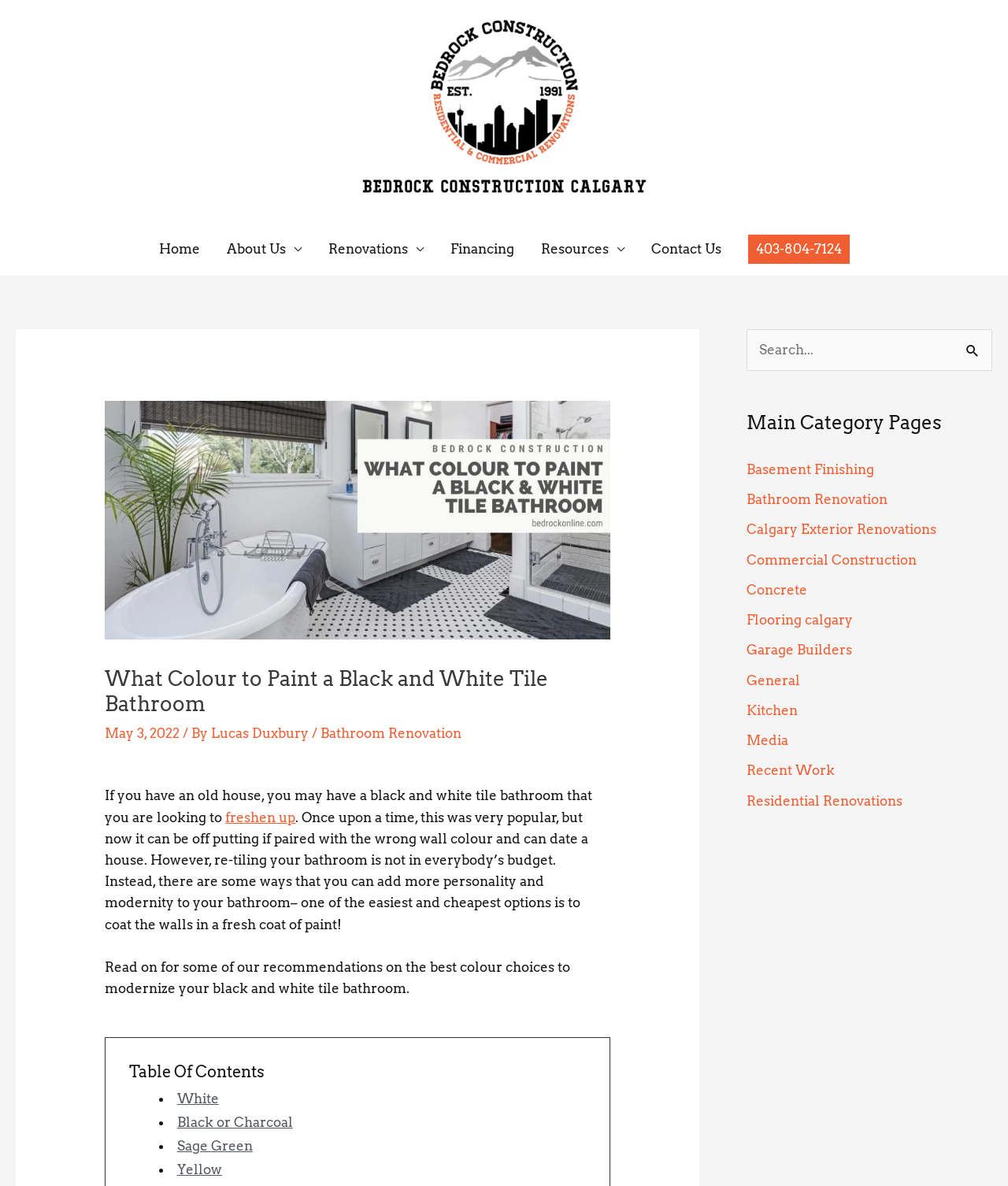Highlight the bounding box coordinates of the region I should click on to meet the following instruction: "Search for something".

[0.741, 0.278, 0.984, 0.313]